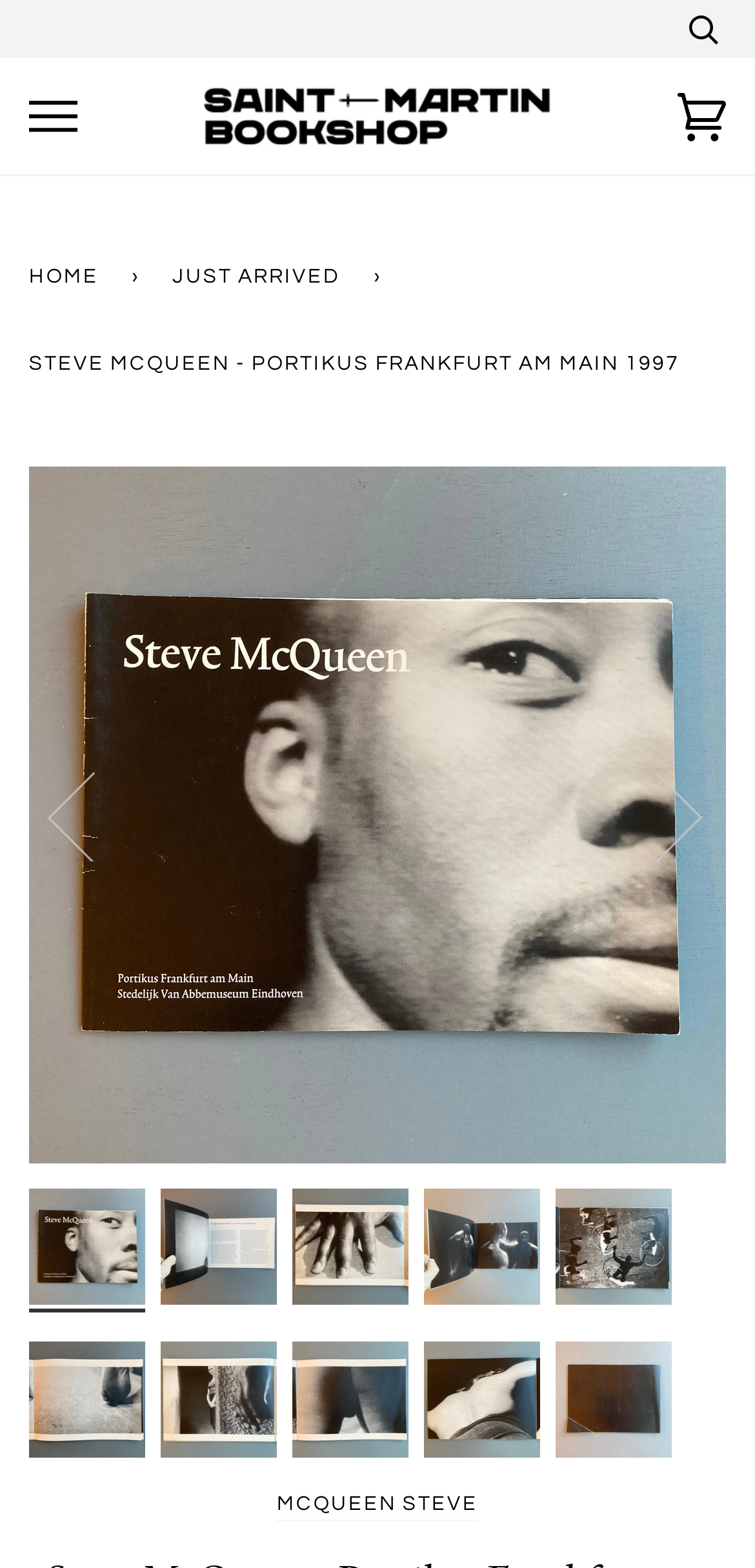Predict the bounding box coordinates of the UI element that matches this description: "parent_node: Cart aria-label="Menu"". The coordinates should be in the format [left, top, right, bottom] with each value between 0 and 1.

[0.038, 0.059, 0.103, 0.09]